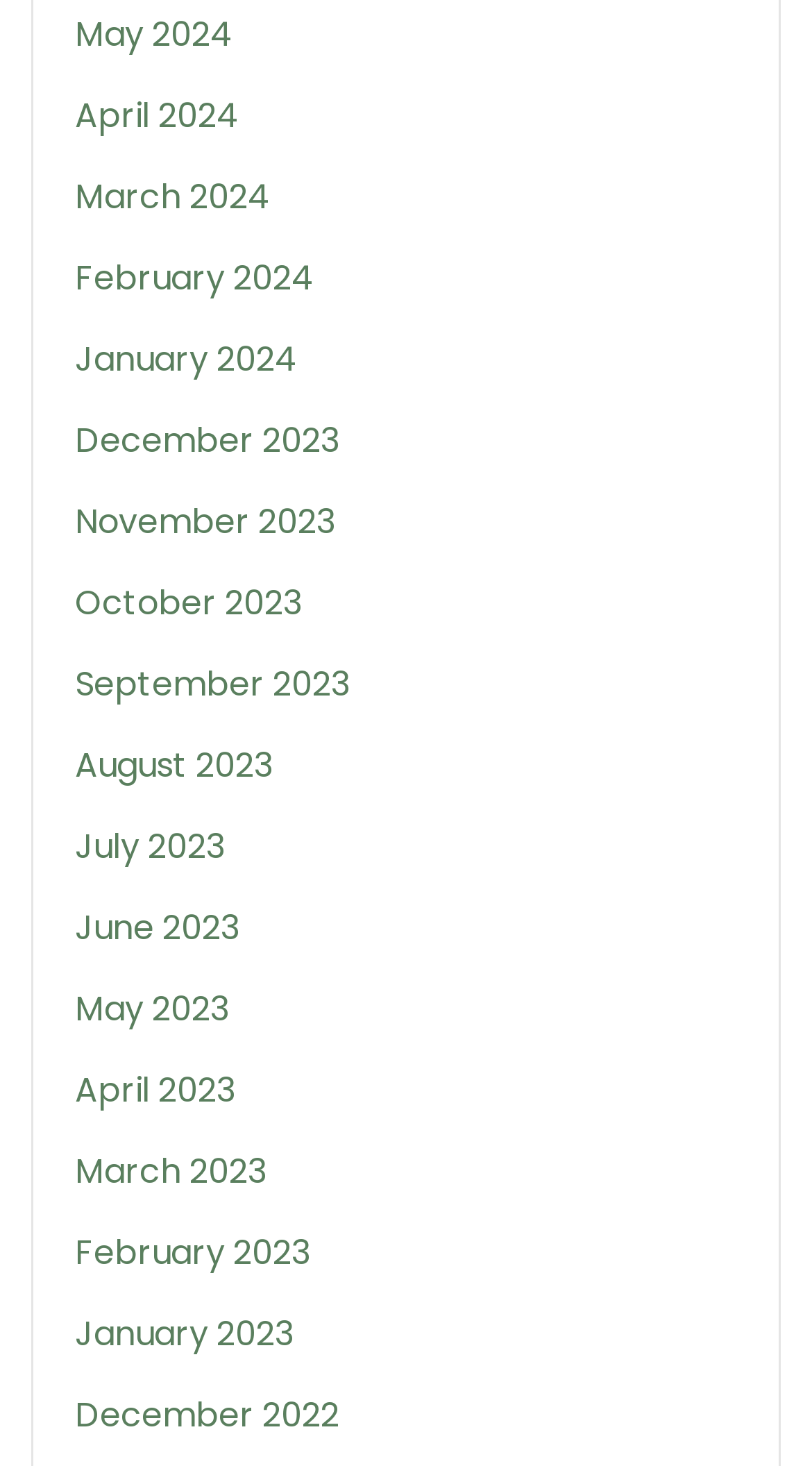Please find and report the bounding box coordinates of the element to click in order to perform the following action: "view May 2024". The coordinates should be expressed as four float numbers between 0 and 1, in the format [left, top, right, bottom].

[0.092, 0.007, 0.287, 0.04]